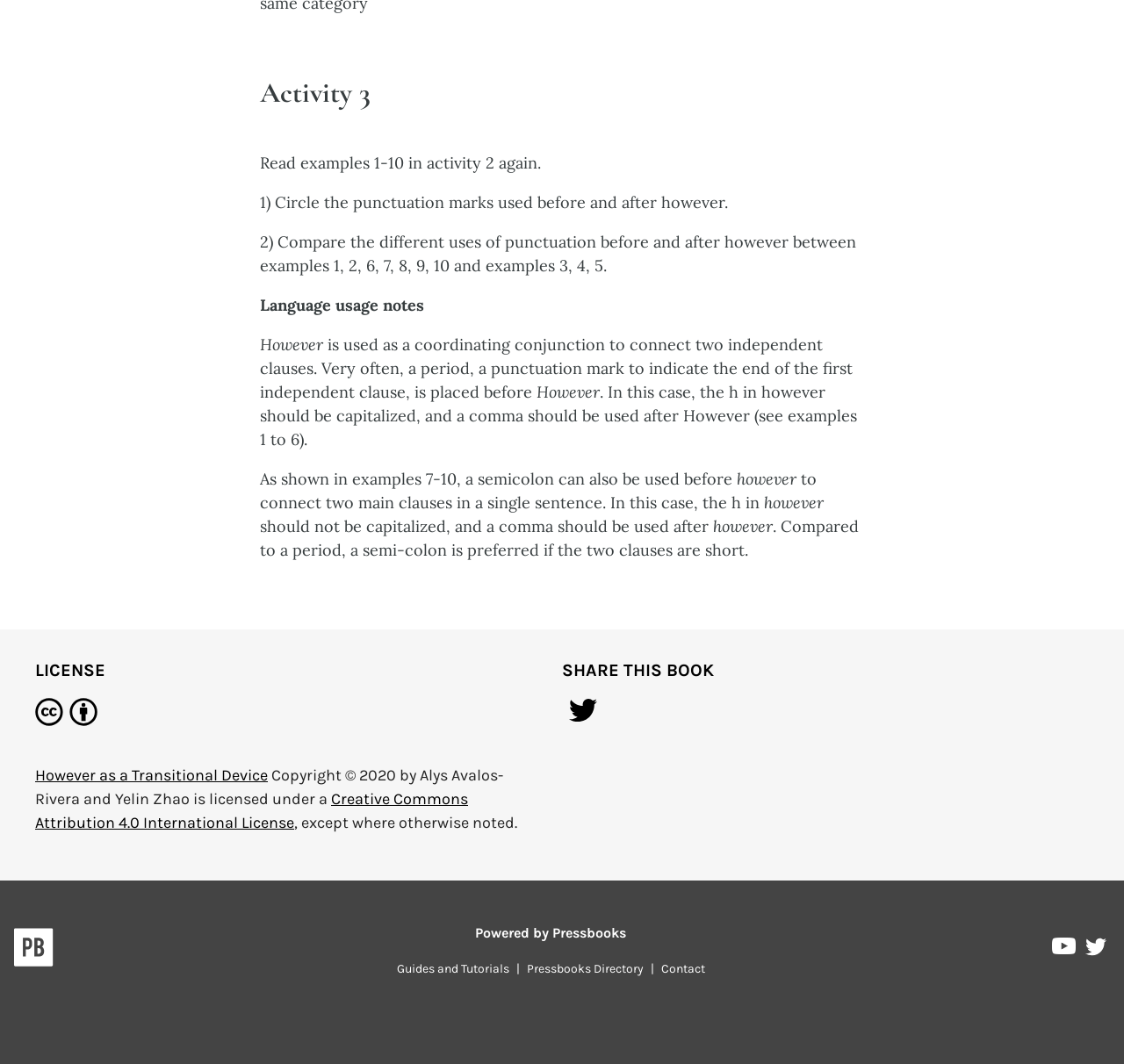Using the description: "Pressbooks on Twitter", determine the UI element's bounding box coordinates. Ensure the coordinates are in the format of four float numbers between 0 and 1, i.e., [left, top, right, bottom].

[0.966, 0.881, 0.984, 0.907]